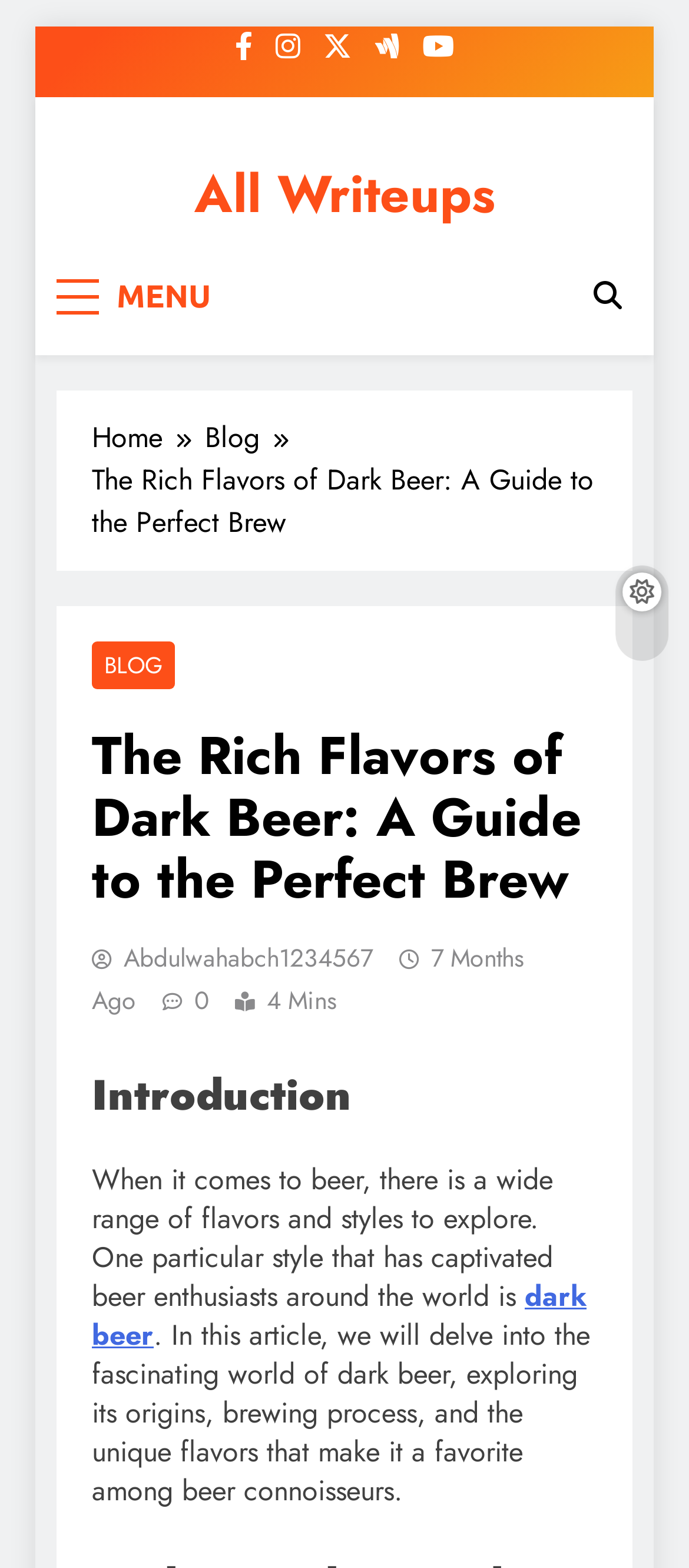Provide an in-depth caption for the elements present on the webpage.

This webpage is about a guide to dark beer, specifically exploring its rich flavors and brewing process. At the top left corner, there is a "Skip to content" link. Next to it, there are several social media links, represented by icons, aligned horizontally. The website's title, "All Writeups", is located at the top center.

Below the title, there is a "MENU" button on the left and a search icon on the right. Underneath, a navigation section, labeled as "Breadcrumbs", displays the website's hierarchy, including links to "Home" and "Blog". The current page's title, "The Rich Flavors of Dark Beer: A Guide to the Perfect Brew", is prominently displayed in this section.

The main content area is divided into sections, starting with an introduction to dark beer. The introduction is headed by a title, "The Rich Flavors of Dark Beer: A Guide to the Perfect Brew", followed by a brief overview of the article's content. The text explains that dark beer has captivated beer enthusiasts worldwide and that the article will explore its origins, brewing process, and unique flavors.

There are several links and buttons scattered throughout the page, including links to the author's profile and a timestamp indicating when the article was published. The webpage also features a heading titled "Introduction", which marks the beginning of the article's content.